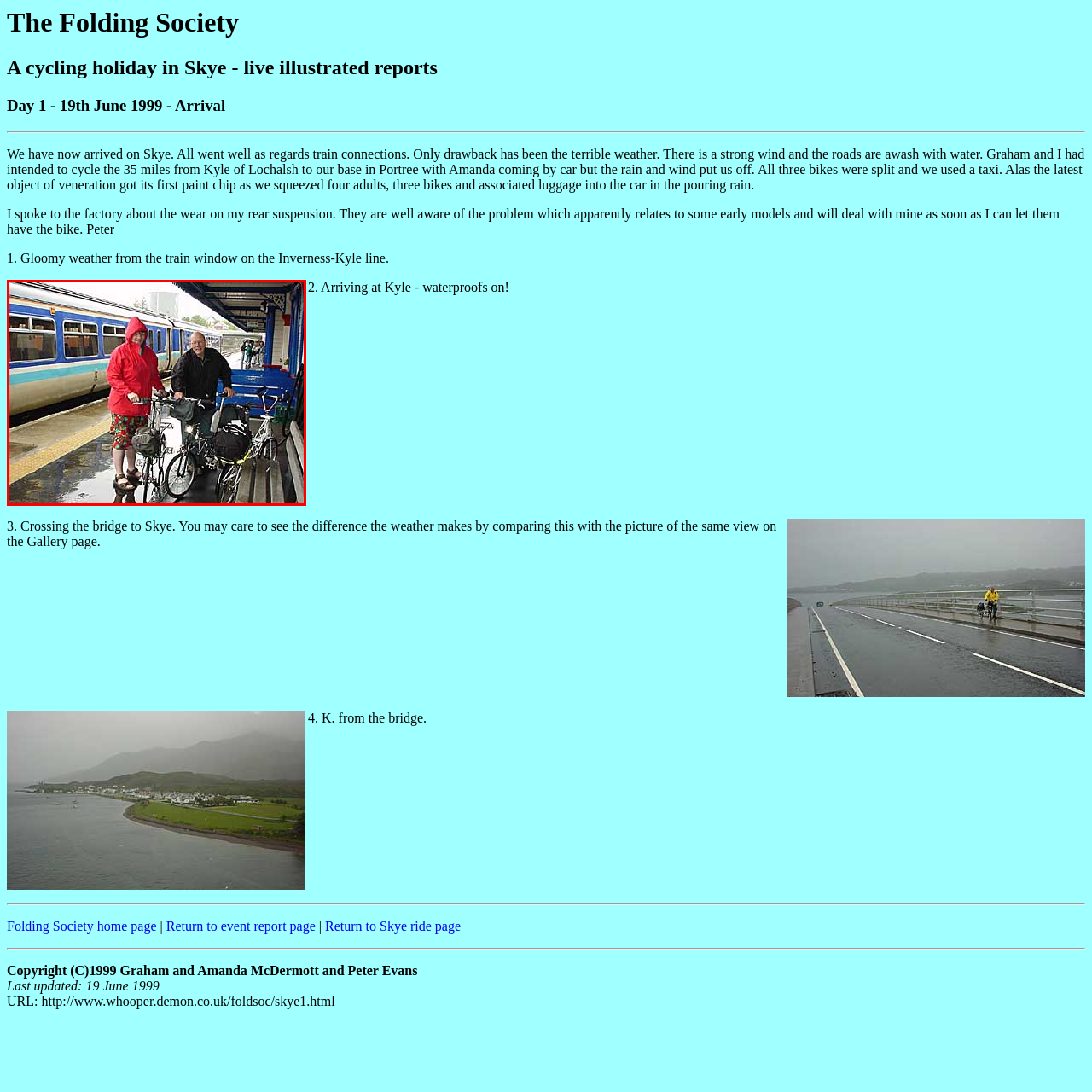Create a thorough and descriptive caption for the photo marked by the red boundary.

The image captures an adventurous moment from a cycling holiday in Skye, showcasing two individuals preparing to embark on their journey in inclement weather. One person, dressed in a vibrant red waterproof jacket and patterned shorts, stands beside a compact folding bike, while the other person, clad in a dark jacket, poses next to another bike. The backdrop features a train station, with a train visible, hinting at a recent arrival. The scene is set under overcast skies, emphasizing the challenges posed by the strong wind and rain, which were noted in the accompanying text. This image poignantly reflects the determination and spirit of the cyclists, despite the unfavorable weather conditions that had initially deterred them from cycling their intended route from Kyle of Lochalsh to Portree.